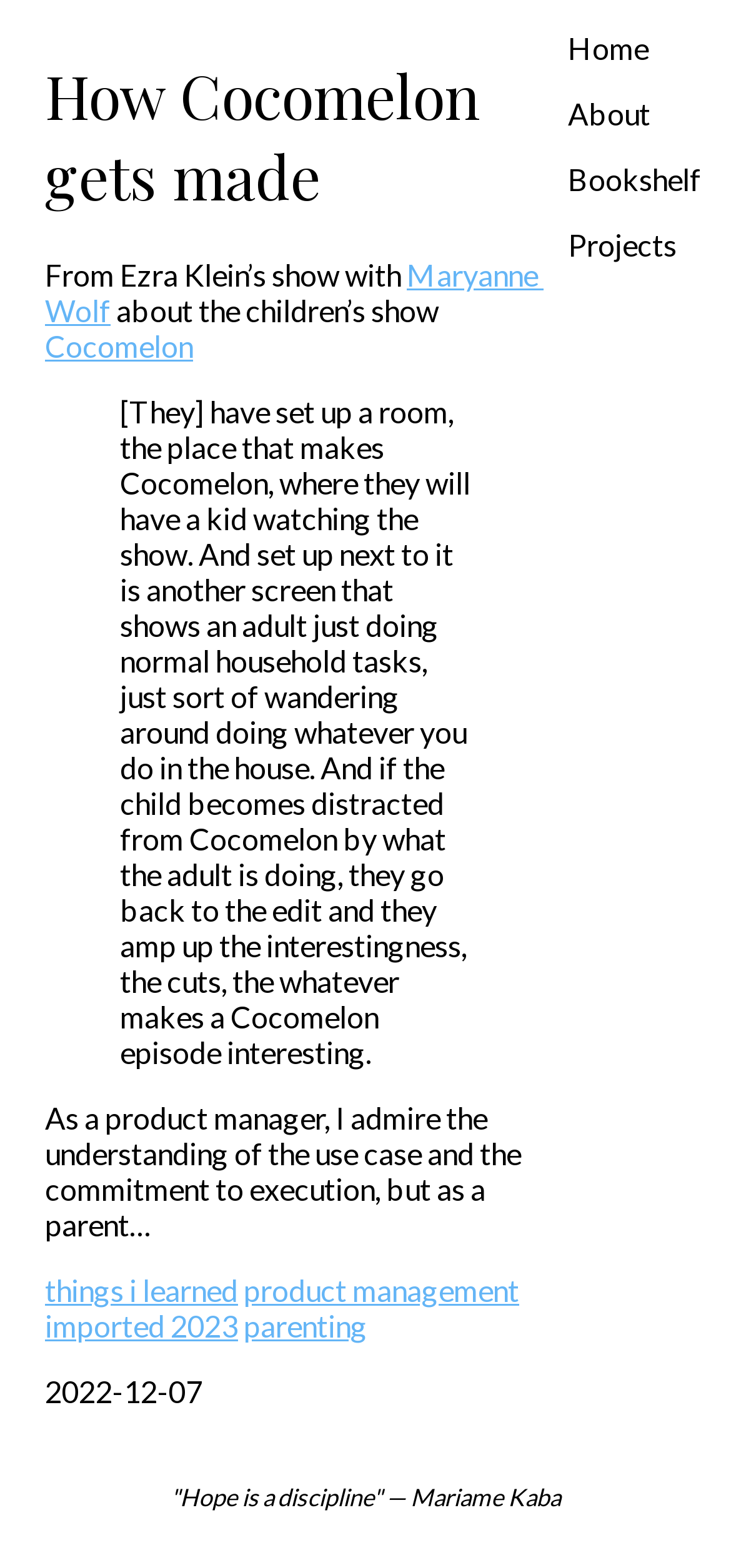Please examine the image and answer the question with a detailed explanation:
How many links are there in the main section?

The answer can be found by counting the link elements within the main section, which are 'Maryanne Wolf', 'Cocomelon', 'things i learned', 'product management', and 'parenting'.